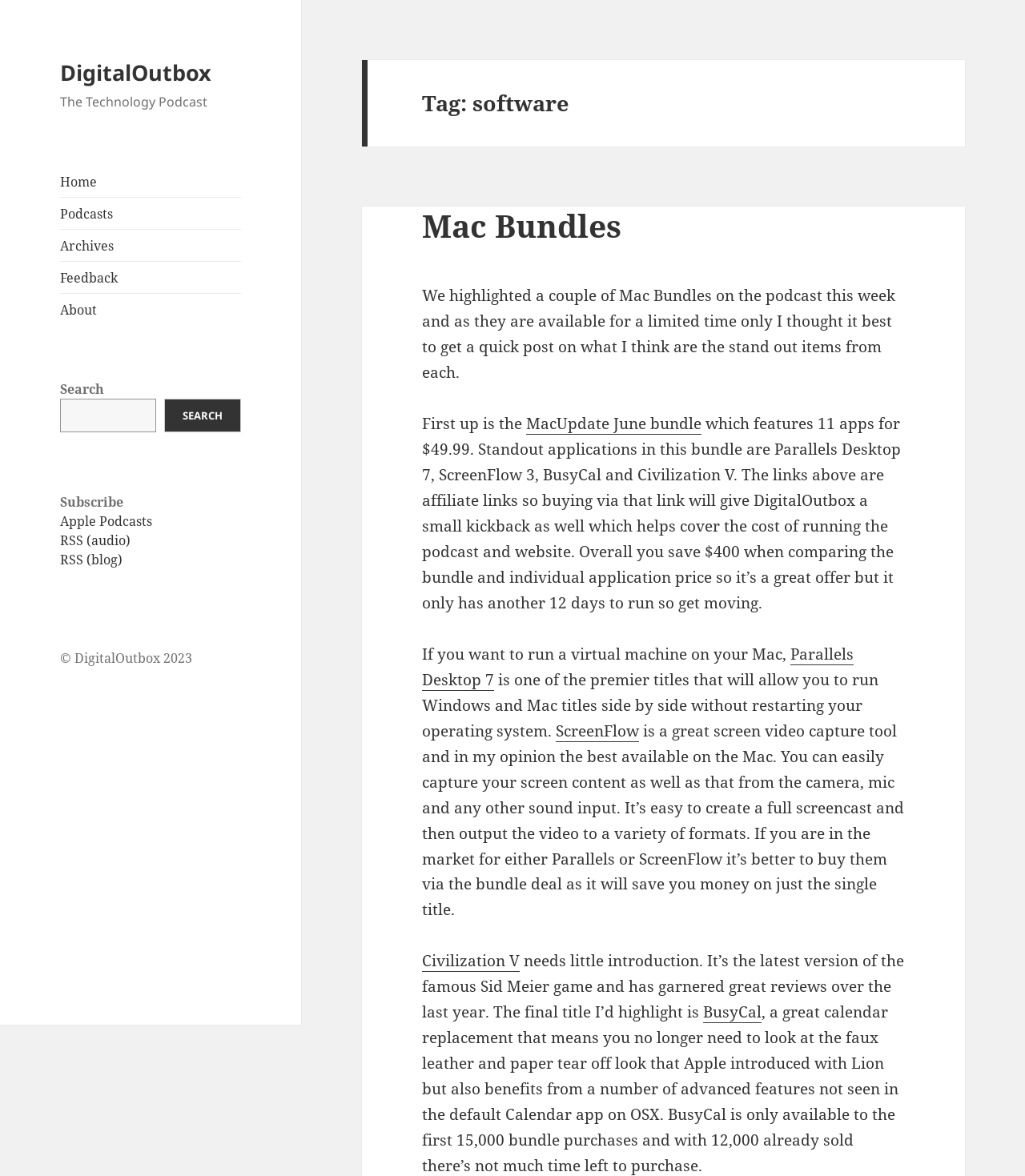Summarize the webpage in an elaborate manner.

The webpage is about DigitalOutbox, a technology podcast. At the top, there is a header section with a link to "DigitalOutbox" and a static text "The Technology Podcast". Below this, there is a navigation menu with five links: "Home", "Podcasts", "Archives", "Feedback", and "About". 

To the right of the navigation menu, there is a search bar with a static text "Search" and a search button with the text "SEARCH". 

Further down, there is a section with a heading "Subscribe" and three links to subscribe to the podcast via Apple Podcasts, RSS (audio), and RSS (blog). 

Below this, there is a copyright notice "© DigitalOutbox 2023". 

The main content of the webpage is an article about Mac Bundles, with a heading "Tag: software" and a subheading "Mac Bundles". The article discusses two Mac Bundles that were highlighted on the podcast, with links to the bundles and individual applications. The article also describes the standout applications in each bundle, including Parallels Desktop 7, ScreenFlow 3, BusyCal, and Civilization V.